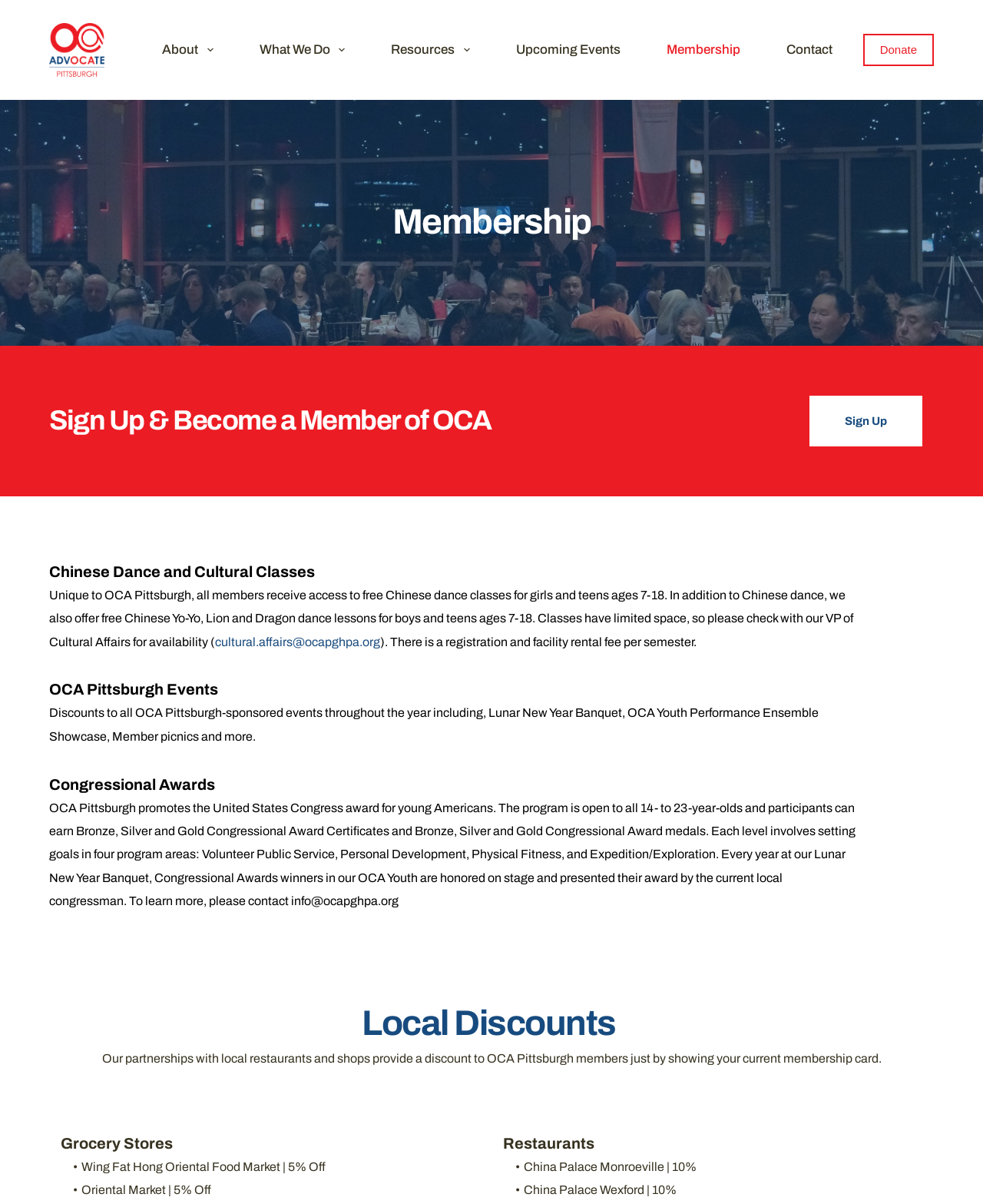What type of classes are offered to OCA members?
Answer the question with a thorough and detailed explanation.

The webpage mentions that OCA members receive access to free Chinese dance classes for girls and teens ages 7-18, as well as free Chinese Yo-Yo, Lion, and Dragon dance lessons for boys and teens ages 7-18.